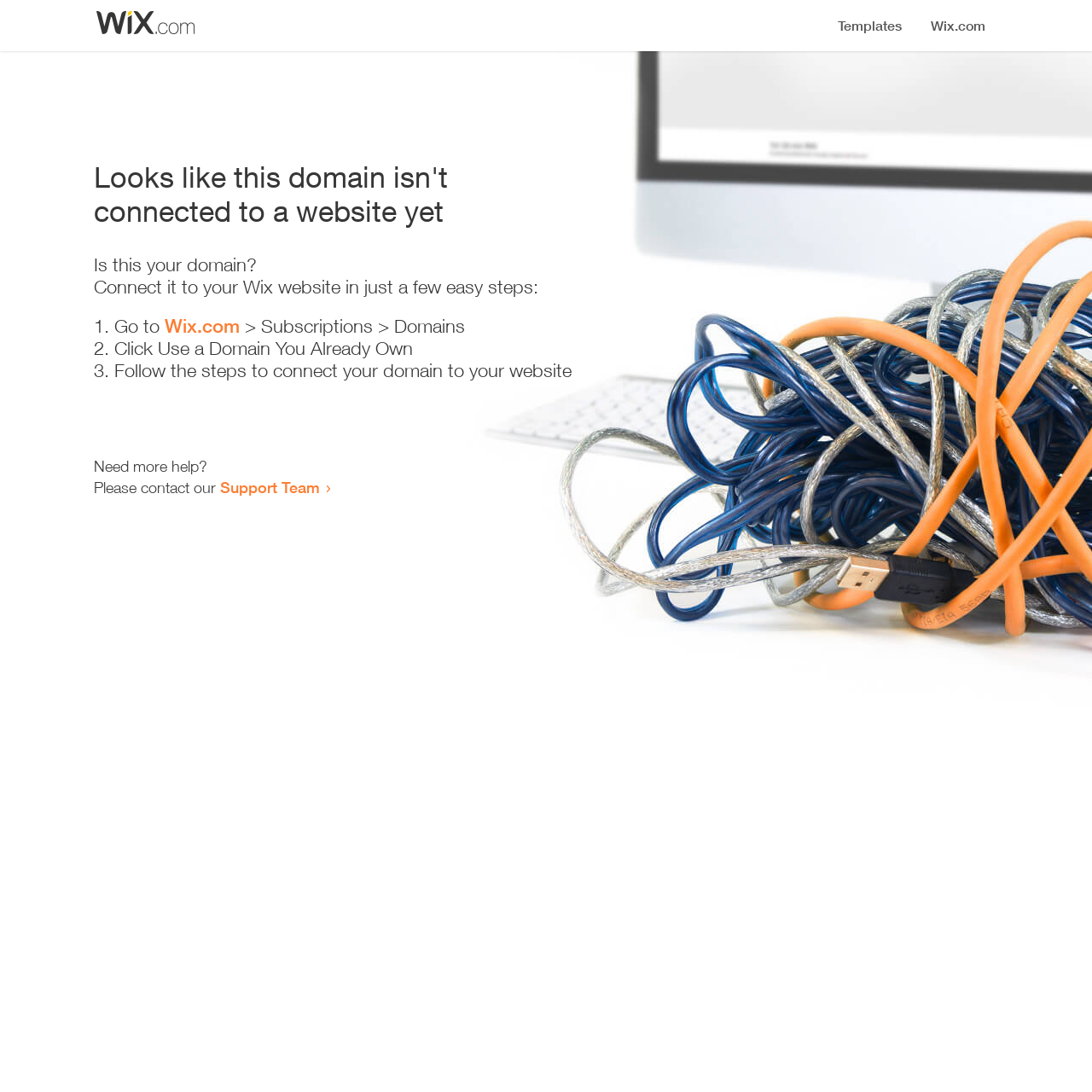Your task is to find and give the main heading text of the webpage.

Looks like this domain isn't
connected to a website yet